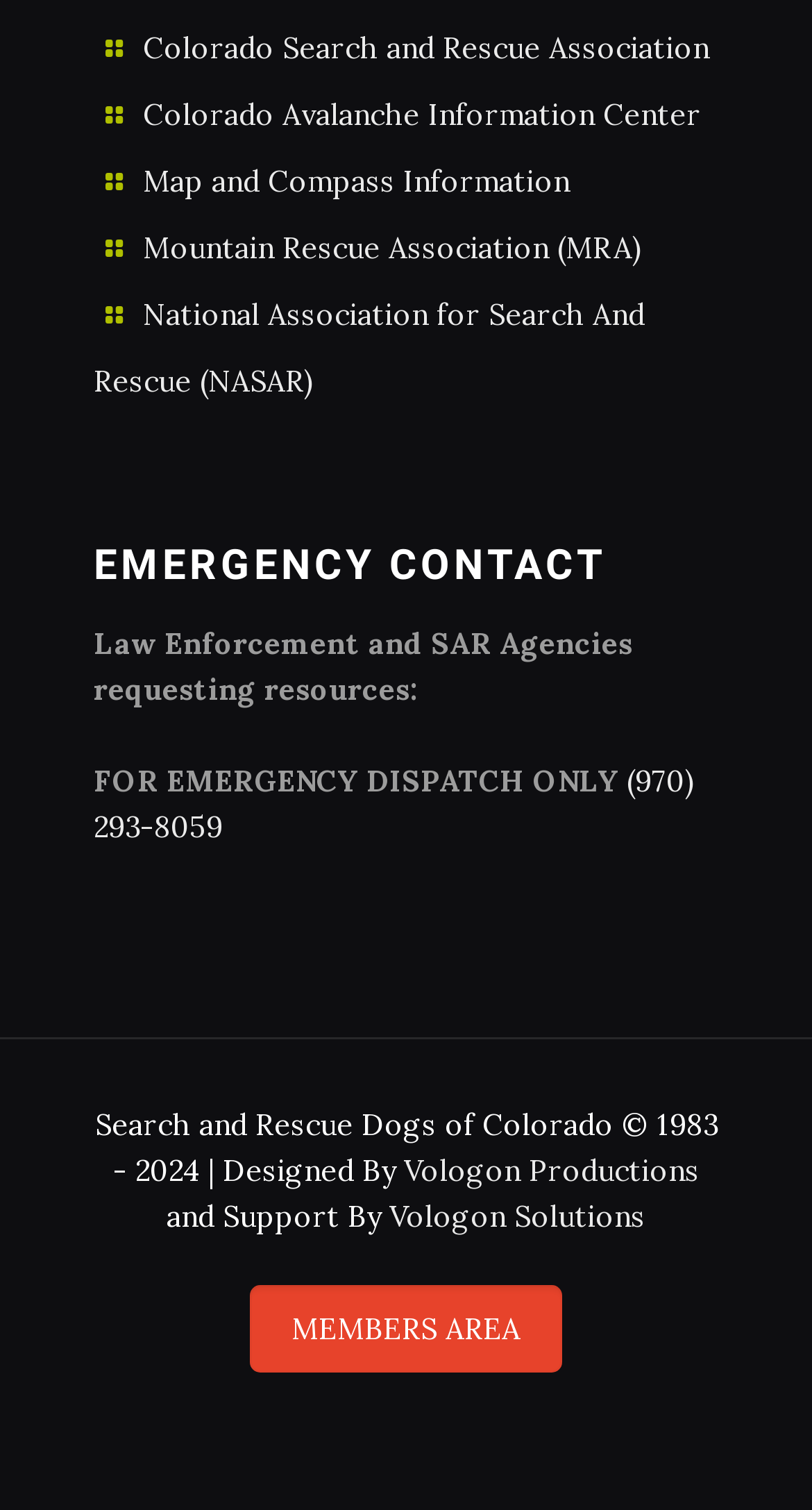What is the name of the organization that designed the website?
Using the image, give a concise answer in the form of a single word or short phrase.

Vologon Productions